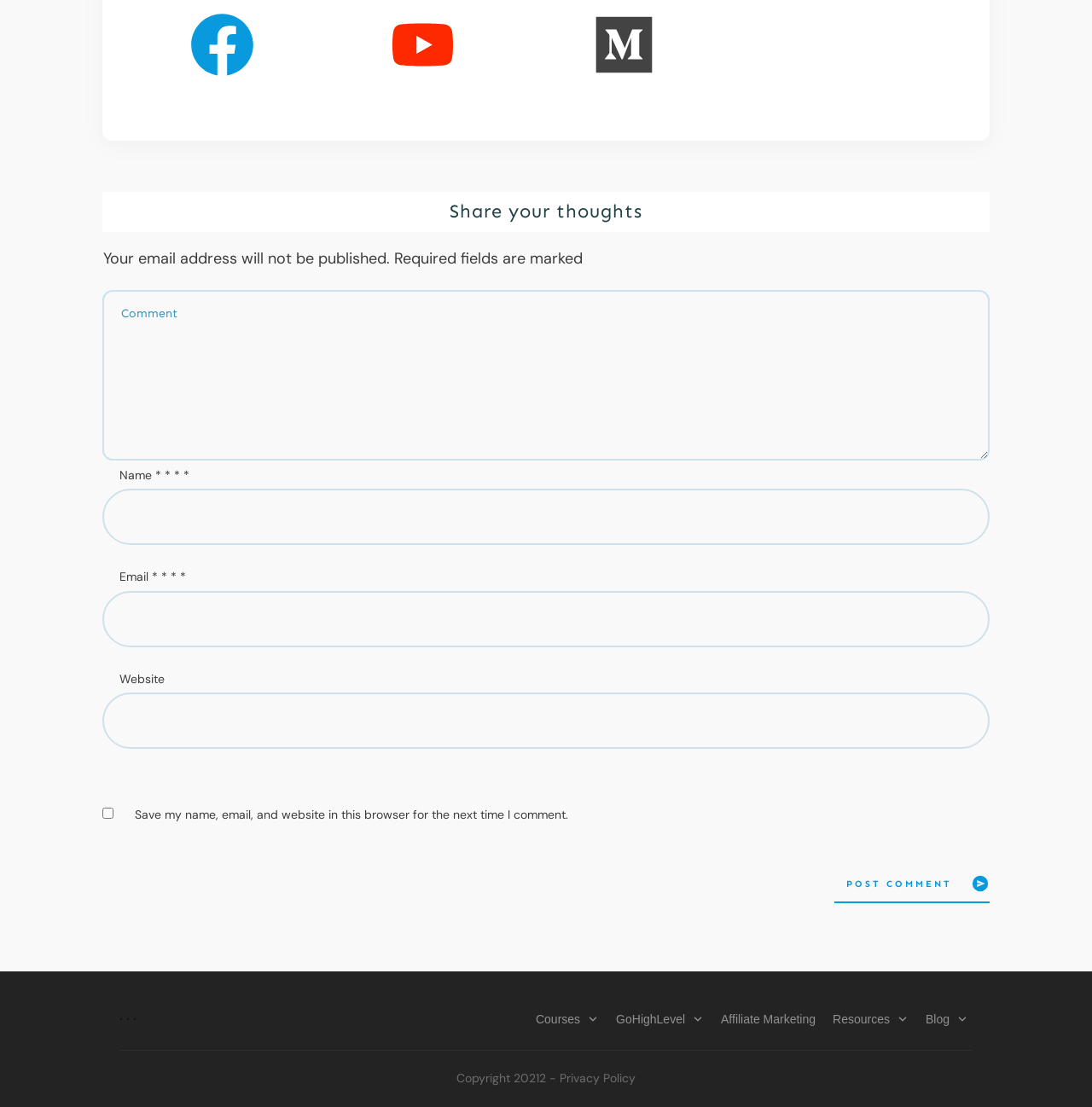Please locate the bounding box coordinates for the element that should be clicked to achieve the following instruction: "Click the POST COMMENT button". Ensure the coordinates are given as four float numbers between 0 and 1, i.e., [left, top, right, bottom].

[0.764, 0.78, 0.906, 0.816]